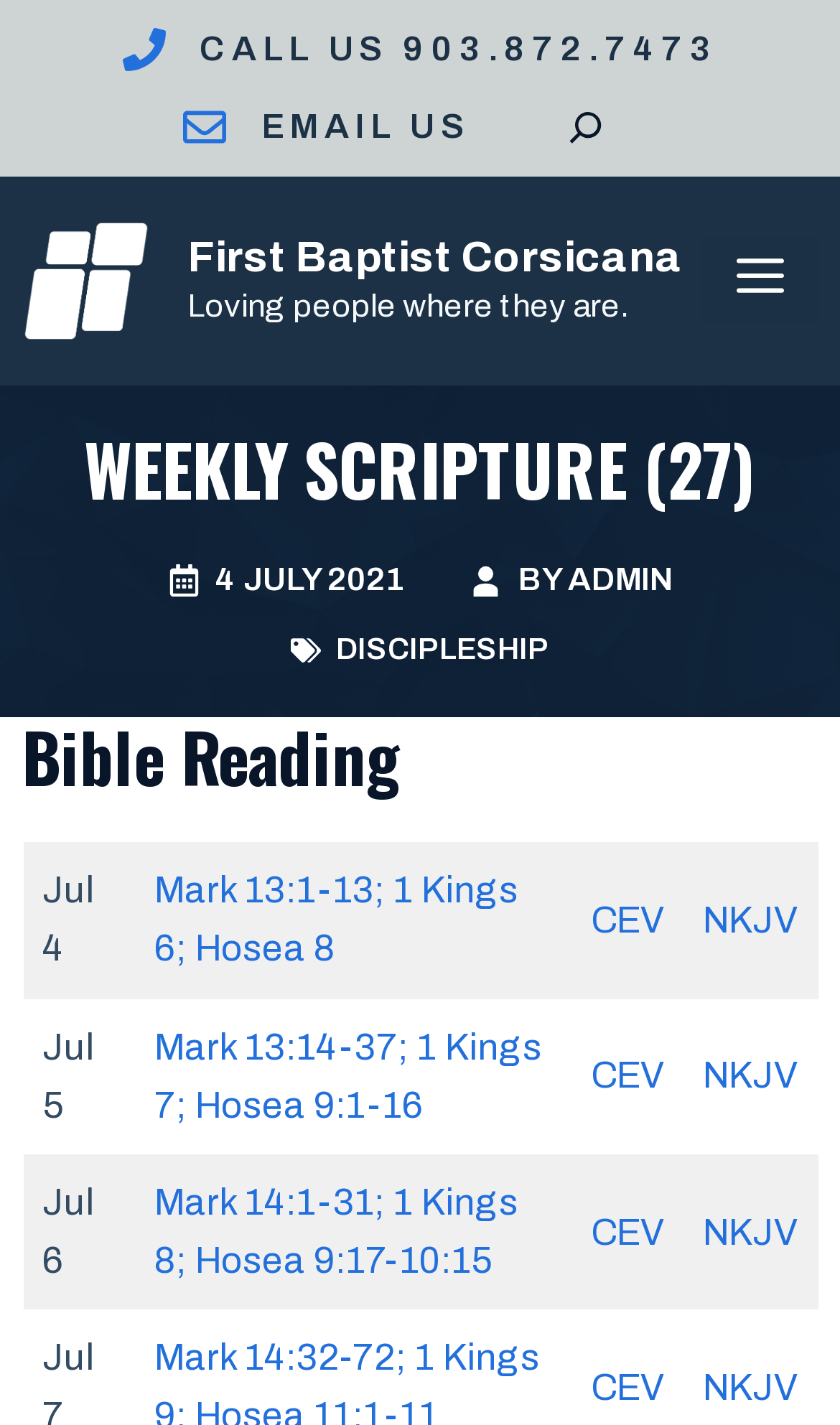Given the description of a UI element: "aria-label="Expand search field"", identify the bounding box coordinates of the matching element in the webpage screenshot.

[0.612, 0.054, 0.782, 0.123]